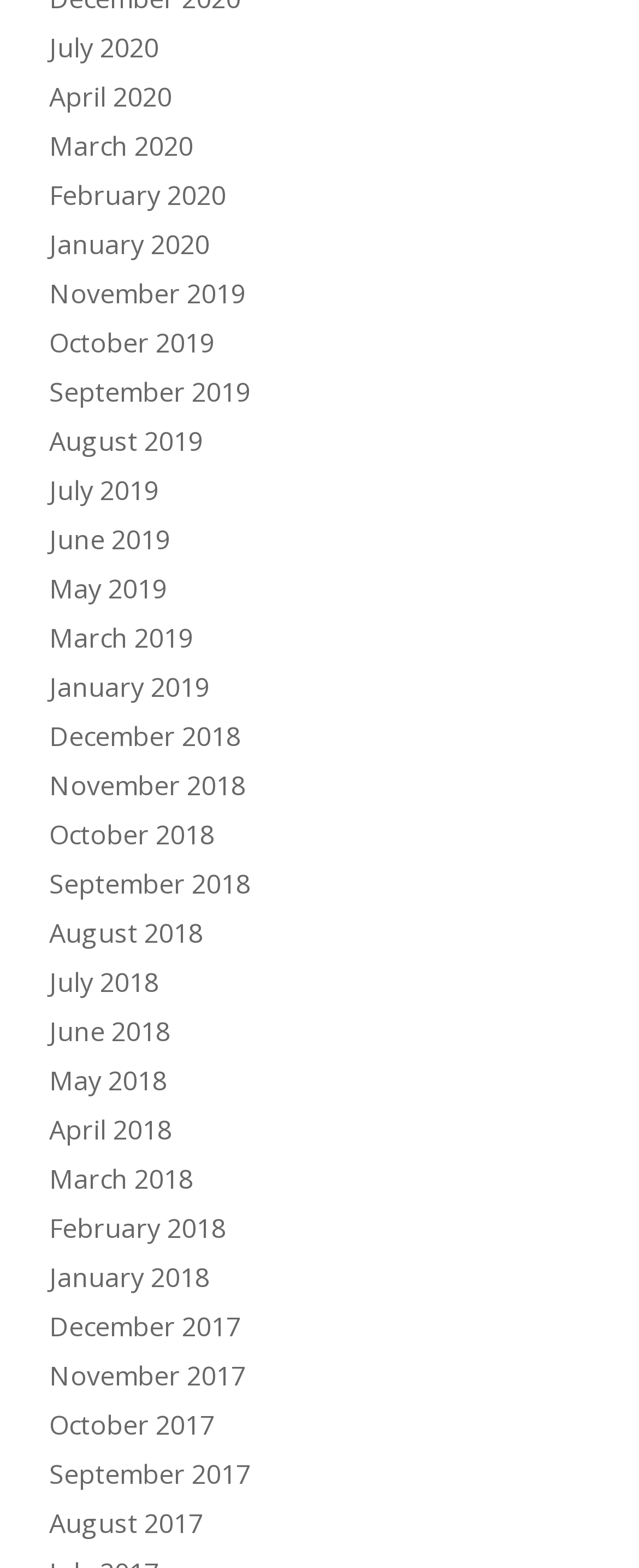Provide a short answer using a single word or phrase for the following question: 
What is the earliest month listed?

December 2017